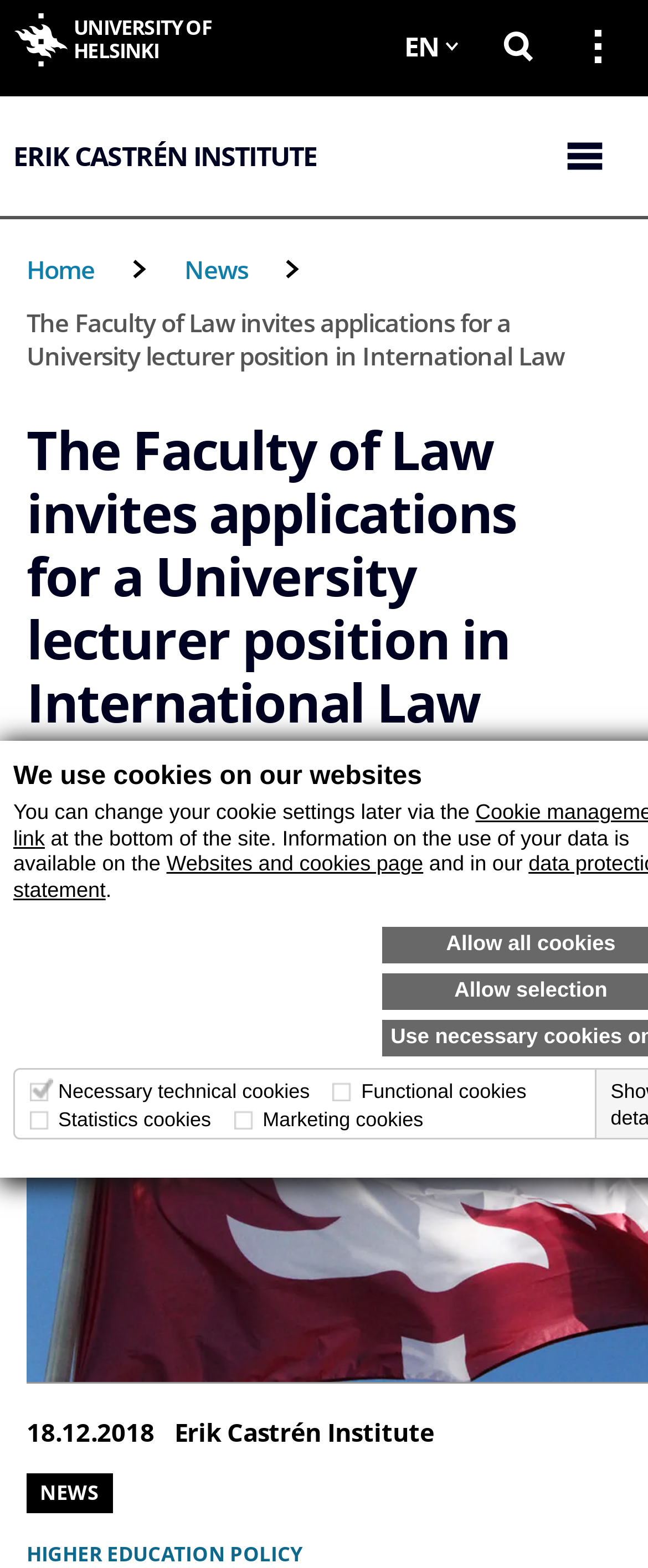Can you find the bounding box coordinates of the area I should click to execute the following instruction: "Read the news about higher education policy"?

[0.041, 0.982, 0.466, 1.0]